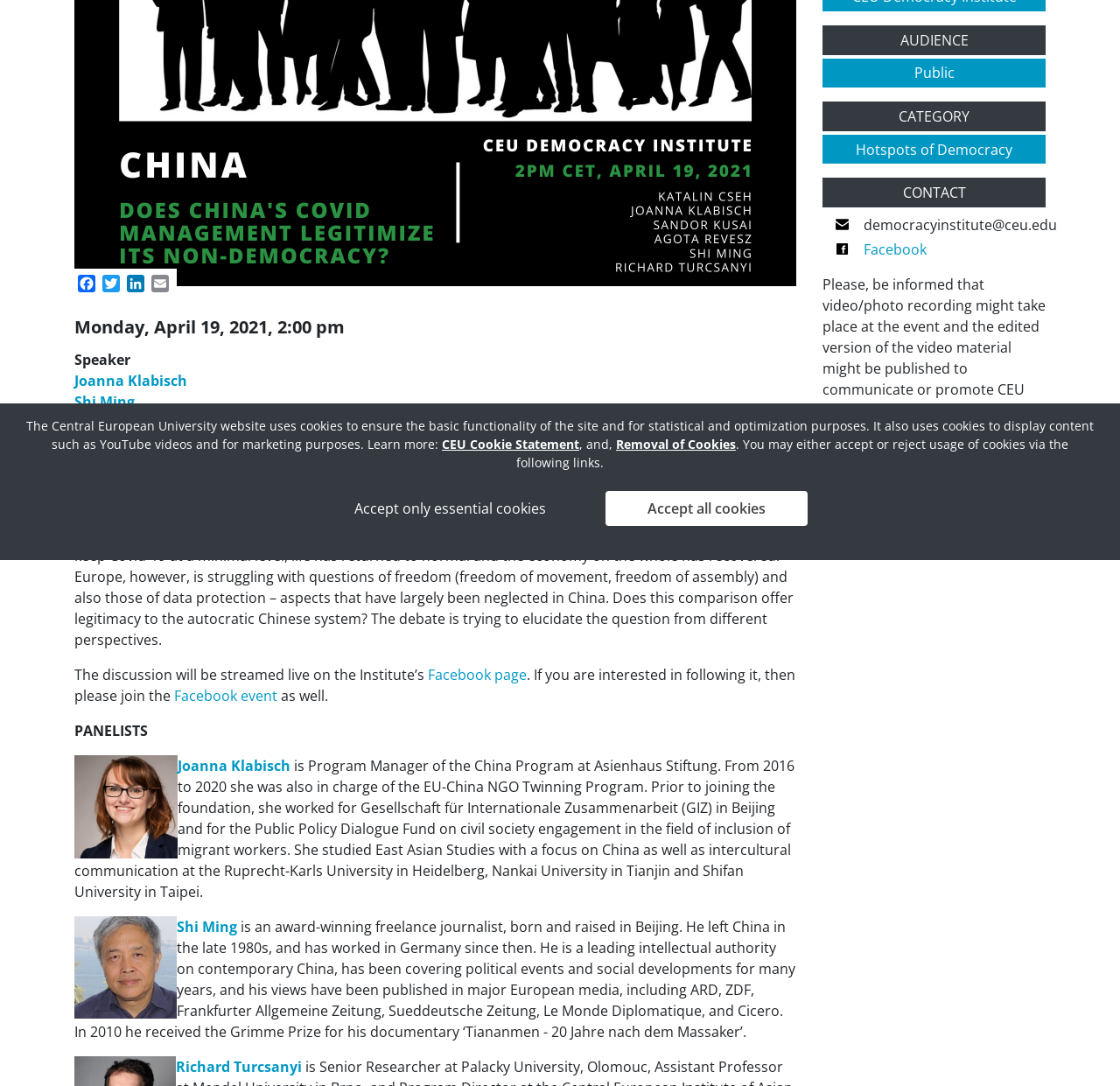Determine the bounding box coordinates in the format (top-left x, top-left y, bottom-right x, bottom-right y). Ensure all values are floating point numbers between 0 and 1. Identify the bounding box of the UI element described by: CEU Cookie Statement

[0.395, 0.401, 0.517, 0.417]